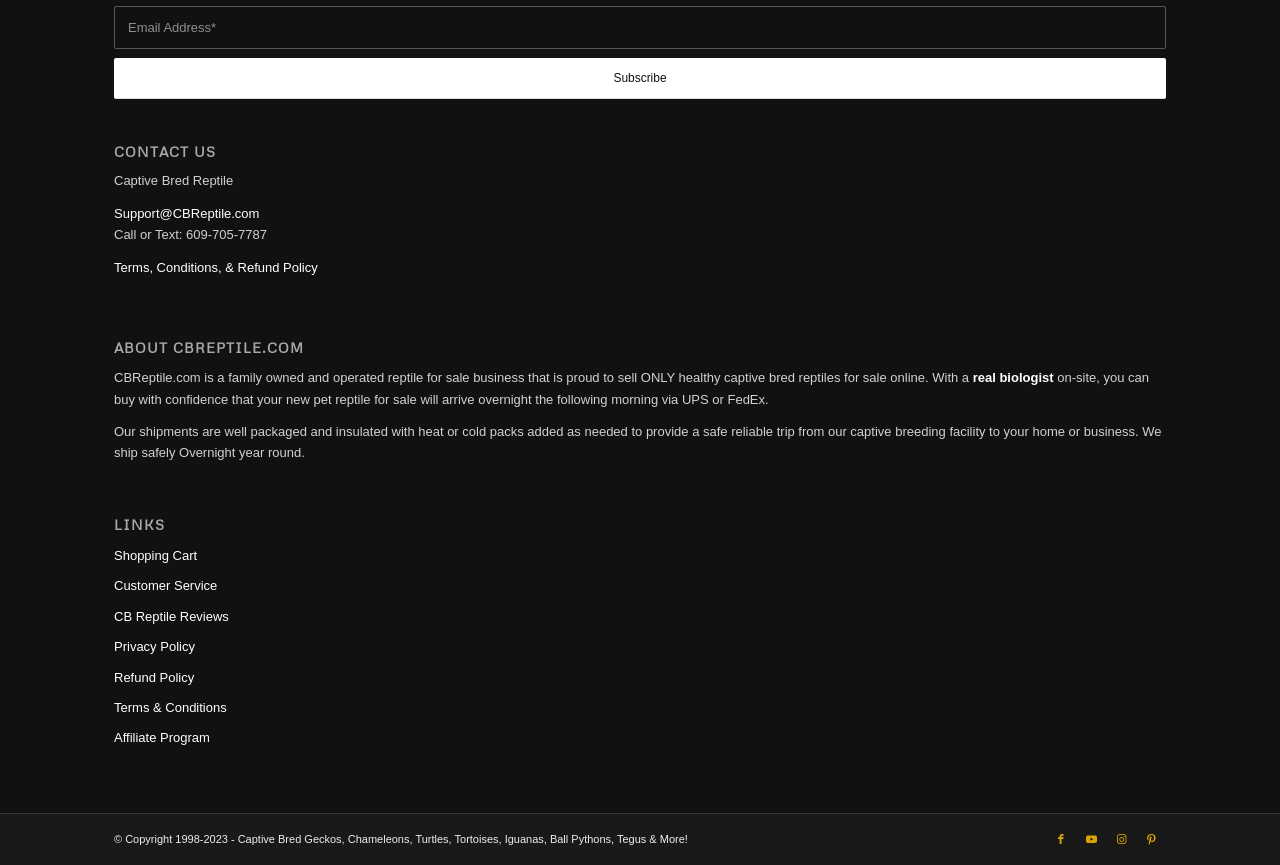Please respond in a single word or phrase: 
How many social media links are there at the bottom of the webpage?

4